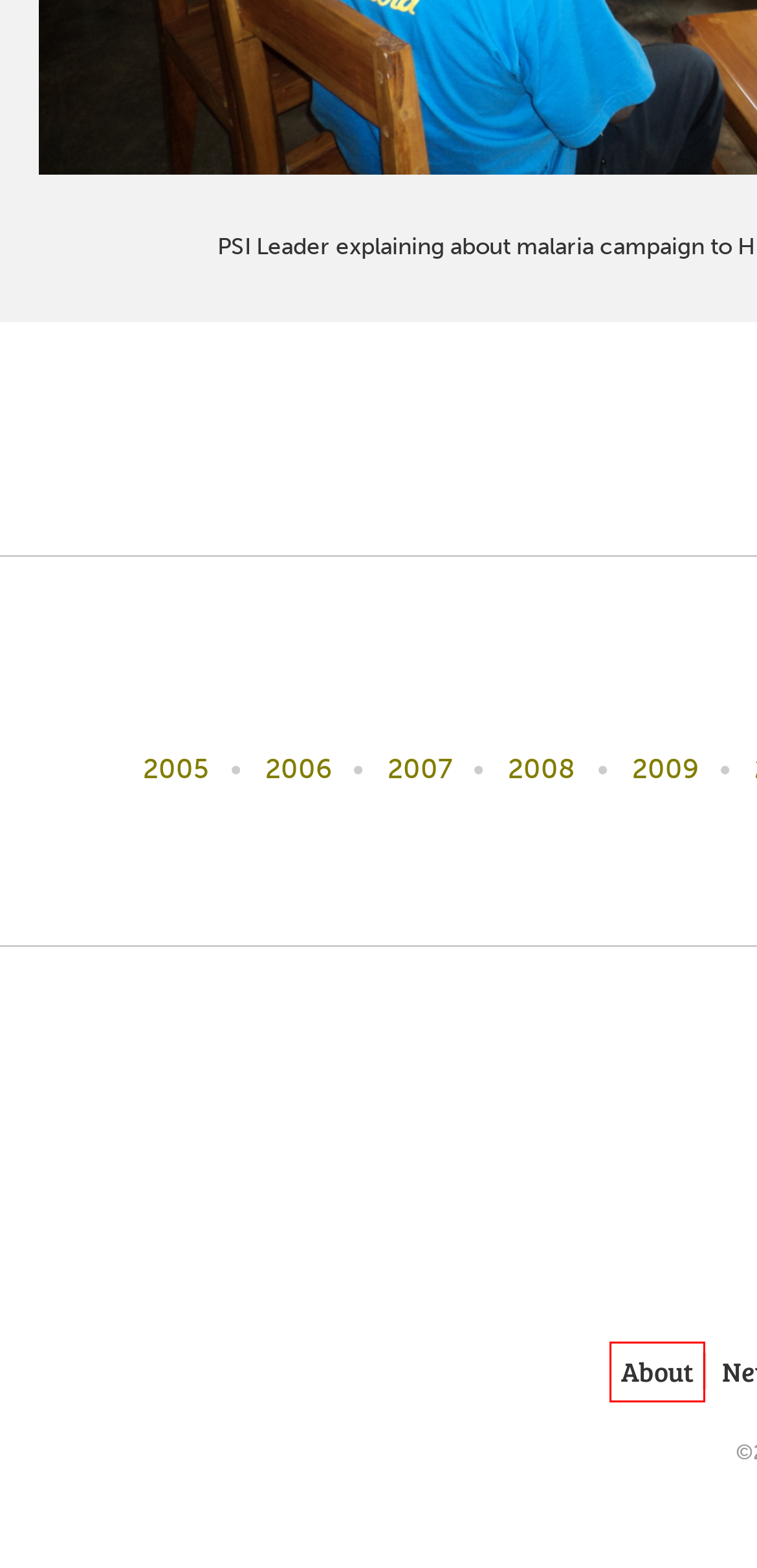Check out the screenshot of a webpage with a red rectangle bounding box. Select the best fitting webpage description that aligns with the new webpage after clicking the element inside the bounding box. Here are the candidates:
A. About - Highlands Hope
B. Resources - Highlands Hope
C. 2011 Archive - Highlands Hope
D. 2005 Archive - Highlands Hope
E. 2009 Archive - Highlands Hope
F. 2007 Archive - Highlands Hope
G. 2006 Archive - Highlands Hope
H. 2008 Archive - Highlands Hope

A